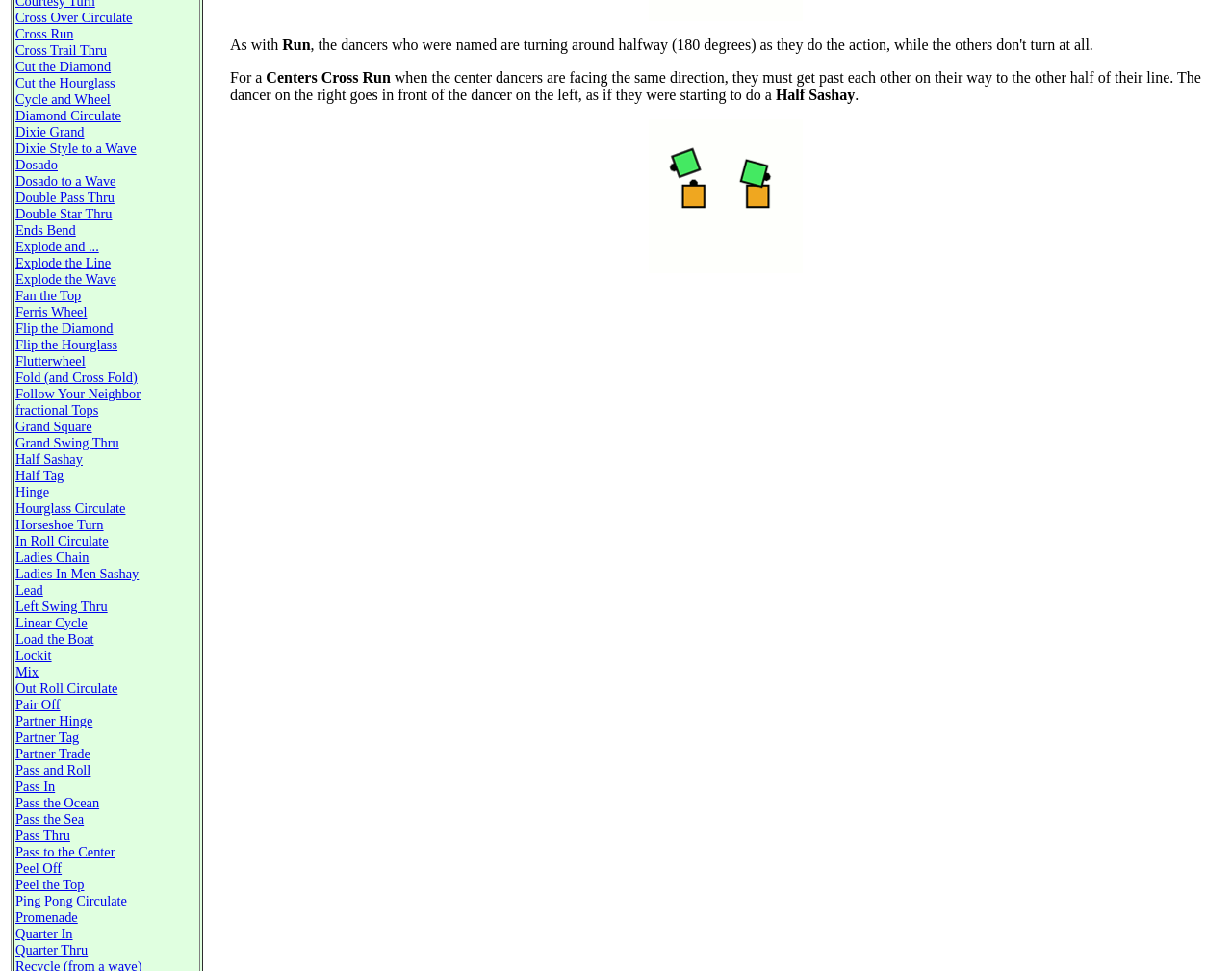Can you find the bounding box coordinates for the UI element given this description: "Promenade"? Provide the coordinates as four float numbers between 0 and 1: [left, top, right, bottom].

[0.012, 0.936, 0.063, 0.952]